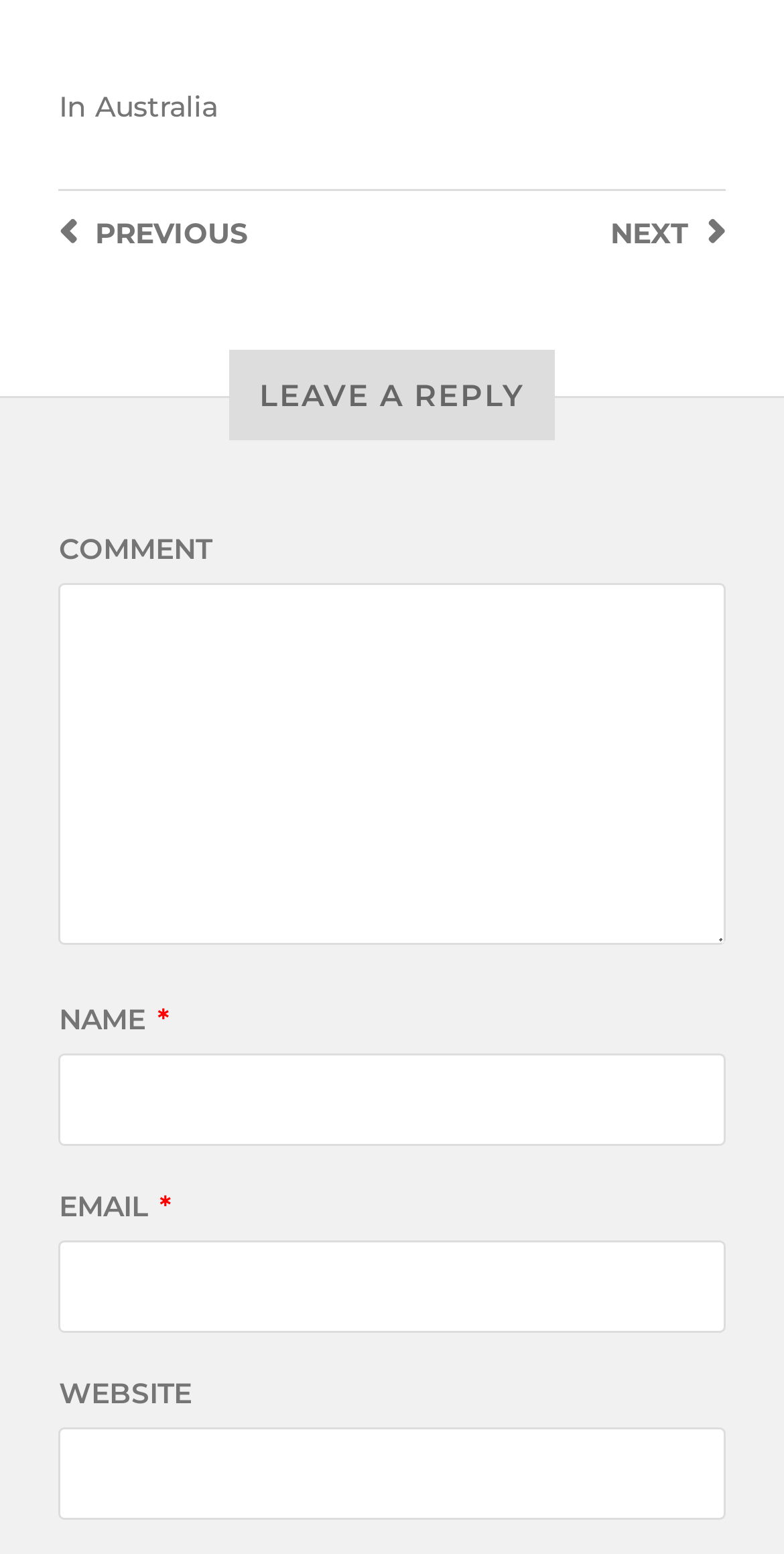Answer the following inquiry with a single word or phrase:
What is the location of the 'EMAIL' textbox?

Below 'NAME' textbox